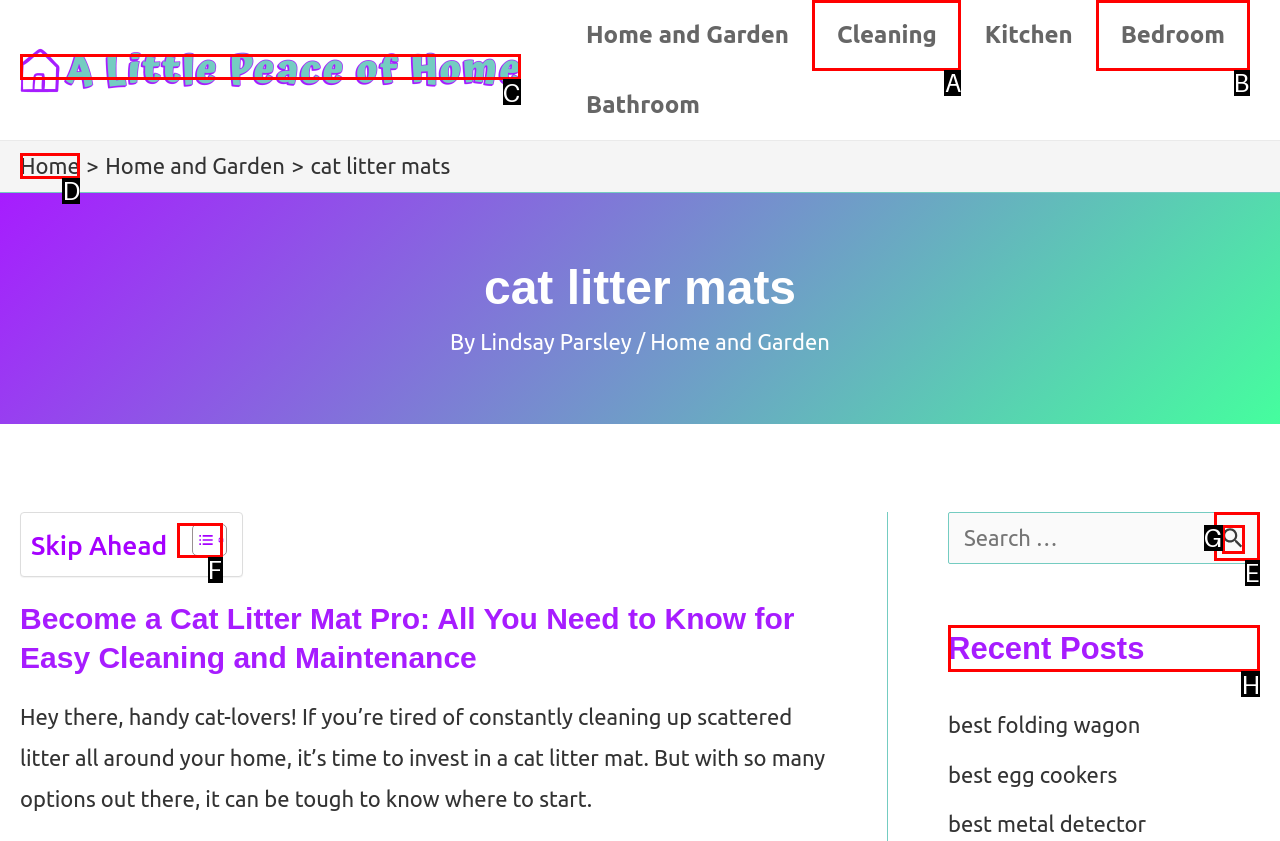Indicate which lettered UI element to click to fulfill the following task: Click the 'Recent Posts' link
Provide the letter of the correct option.

H